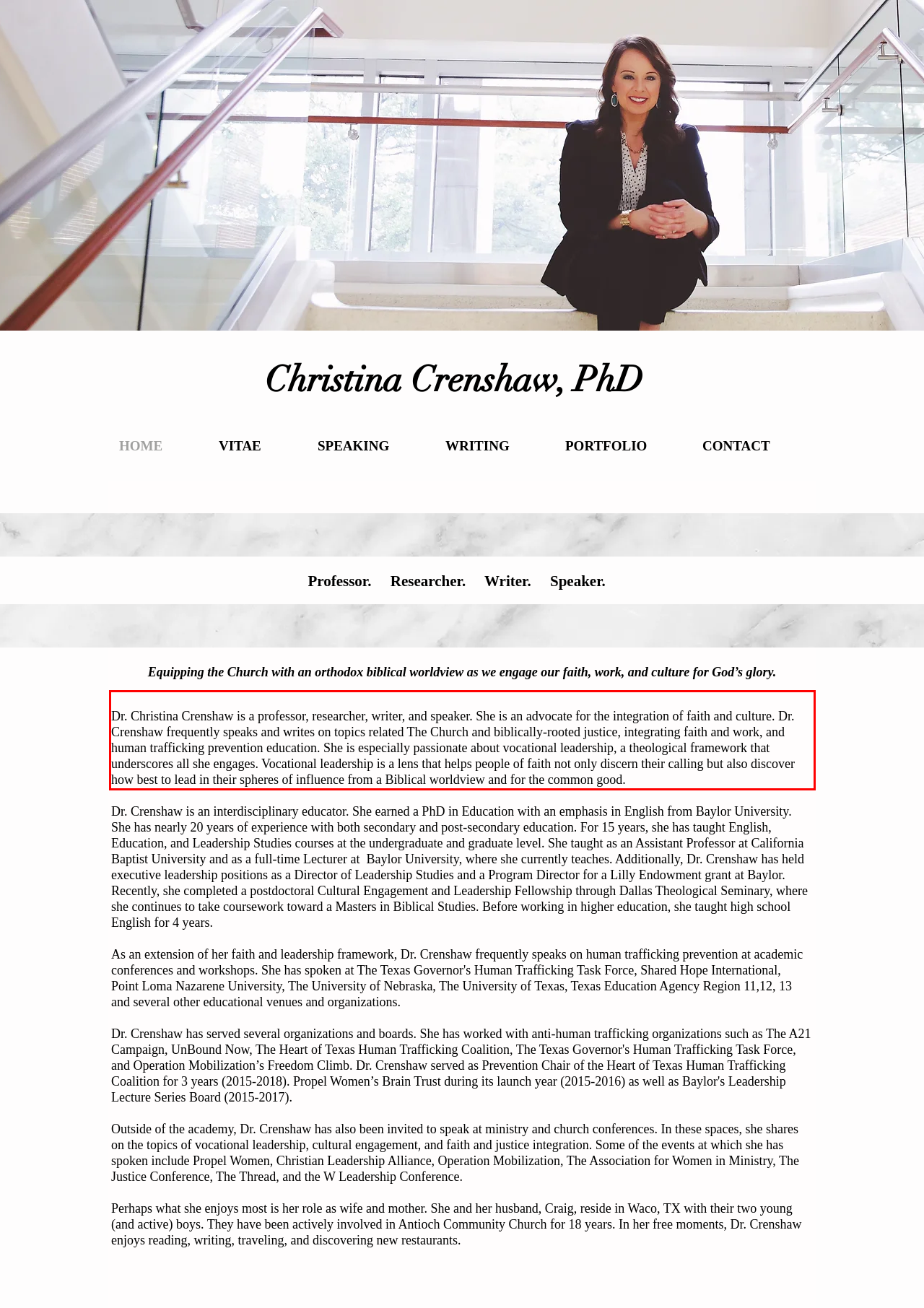Using the provided screenshot of a webpage, recognize the text inside the red rectangle bounding box by performing OCR.

Dr. Christina Crenshaw is a professor, researcher, writer, and speaker. She is an advocate for the integration of faith and culture. Dr. Crenshaw frequently speaks and writes on topics related The Church and biblically-rooted justice, integrating faith and work, and human trafficking prevention education. She is especially passionate about vocational leadership, a theological framework that underscores all she engages. Vocational leadership is a lens that helps people of faith not only discern their calling but also discover how best to lead in their spheres of influence from a Biblical worldview and for the common good.